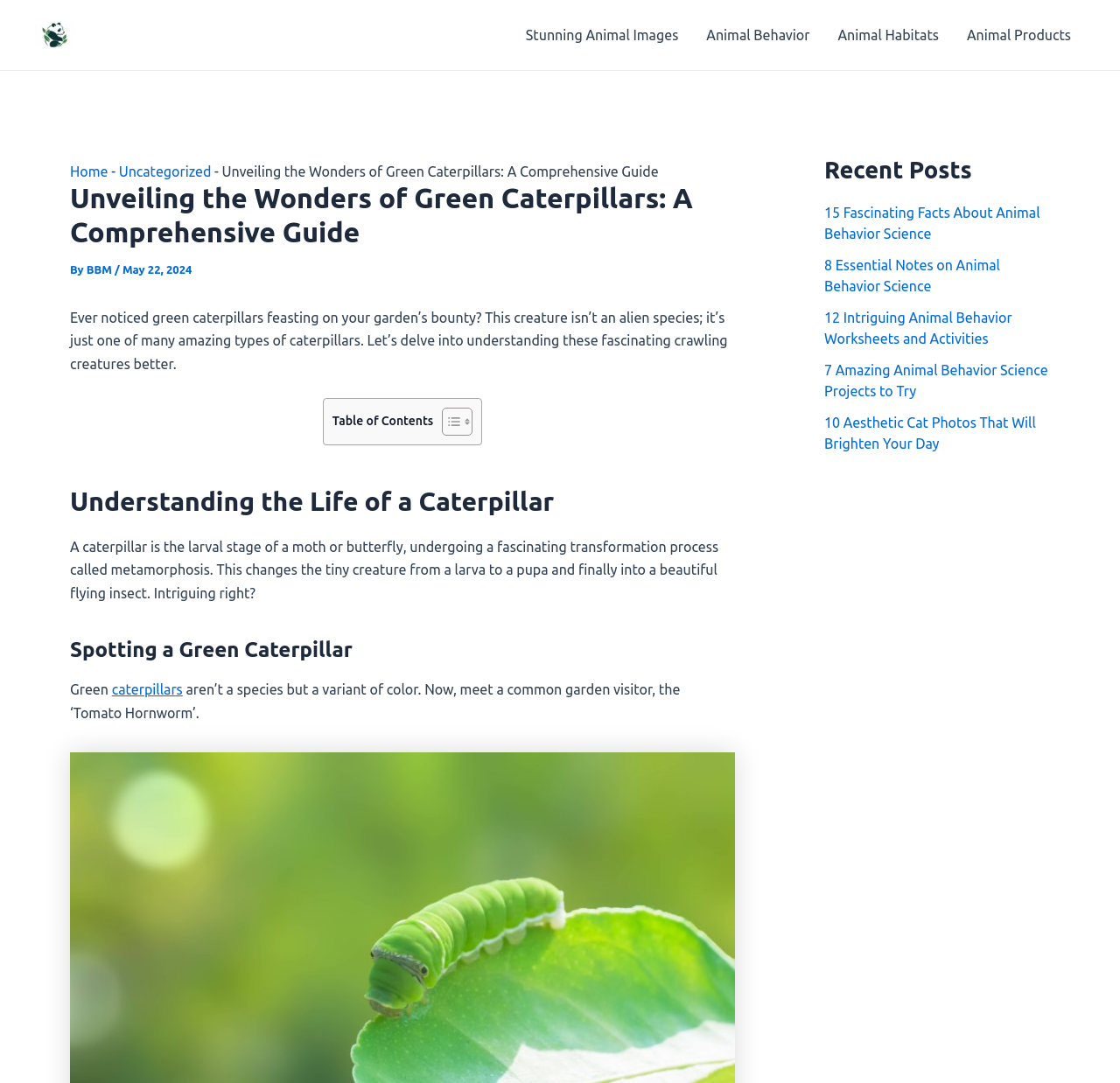Please identify the bounding box coordinates of the area that needs to be clicked to fulfill the following instruction: "Explore the 'Stunning Animal Images' section."

[0.457, 0.0, 0.618, 0.065]